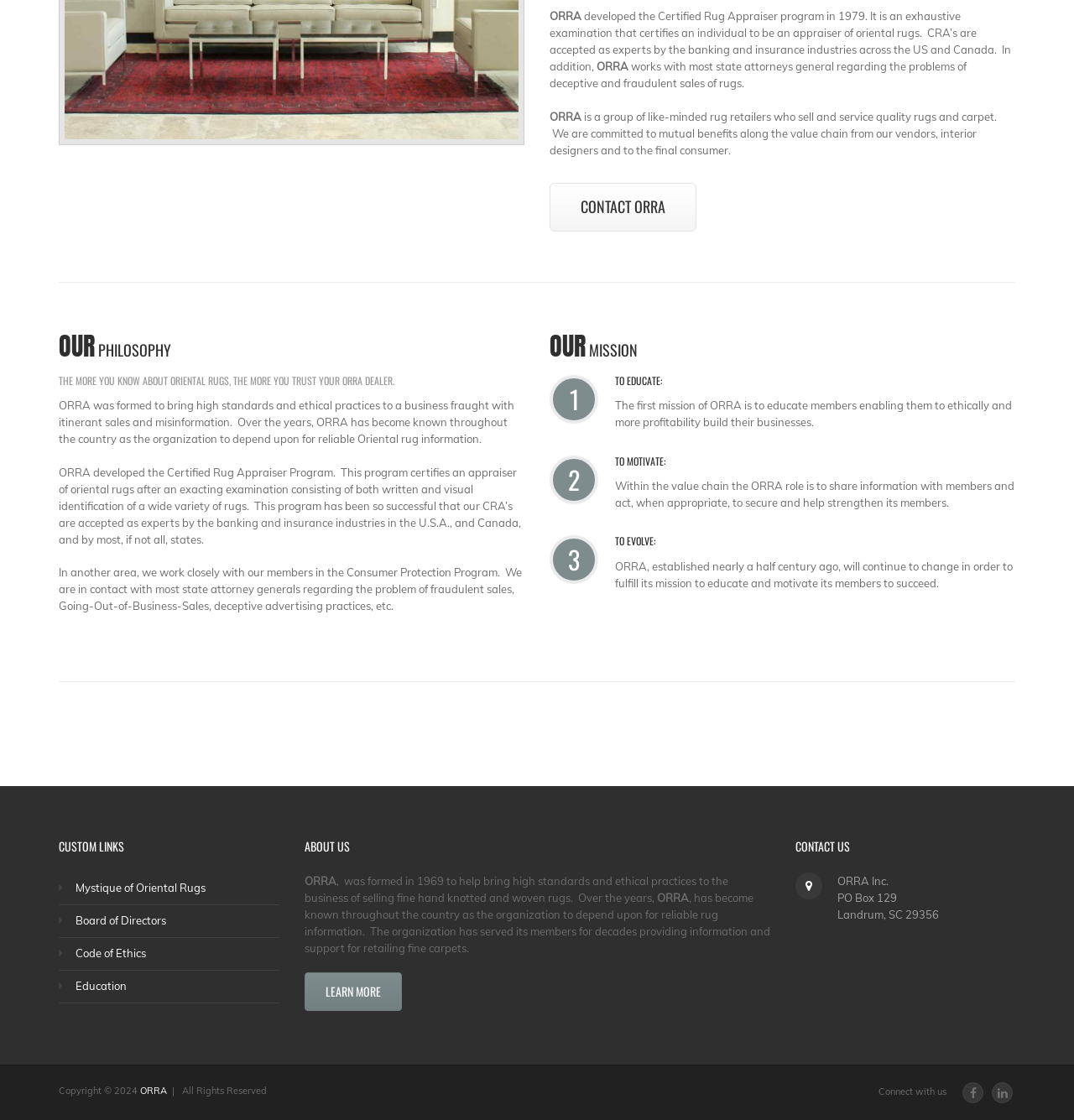Given the element description: "Contact ORRA", predict the bounding box coordinates of the UI element it refers to, using four float numbers between 0 and 1, i.e., [left, top, right, bottom].

[0.512, 0.163, 0.648, 0.207]